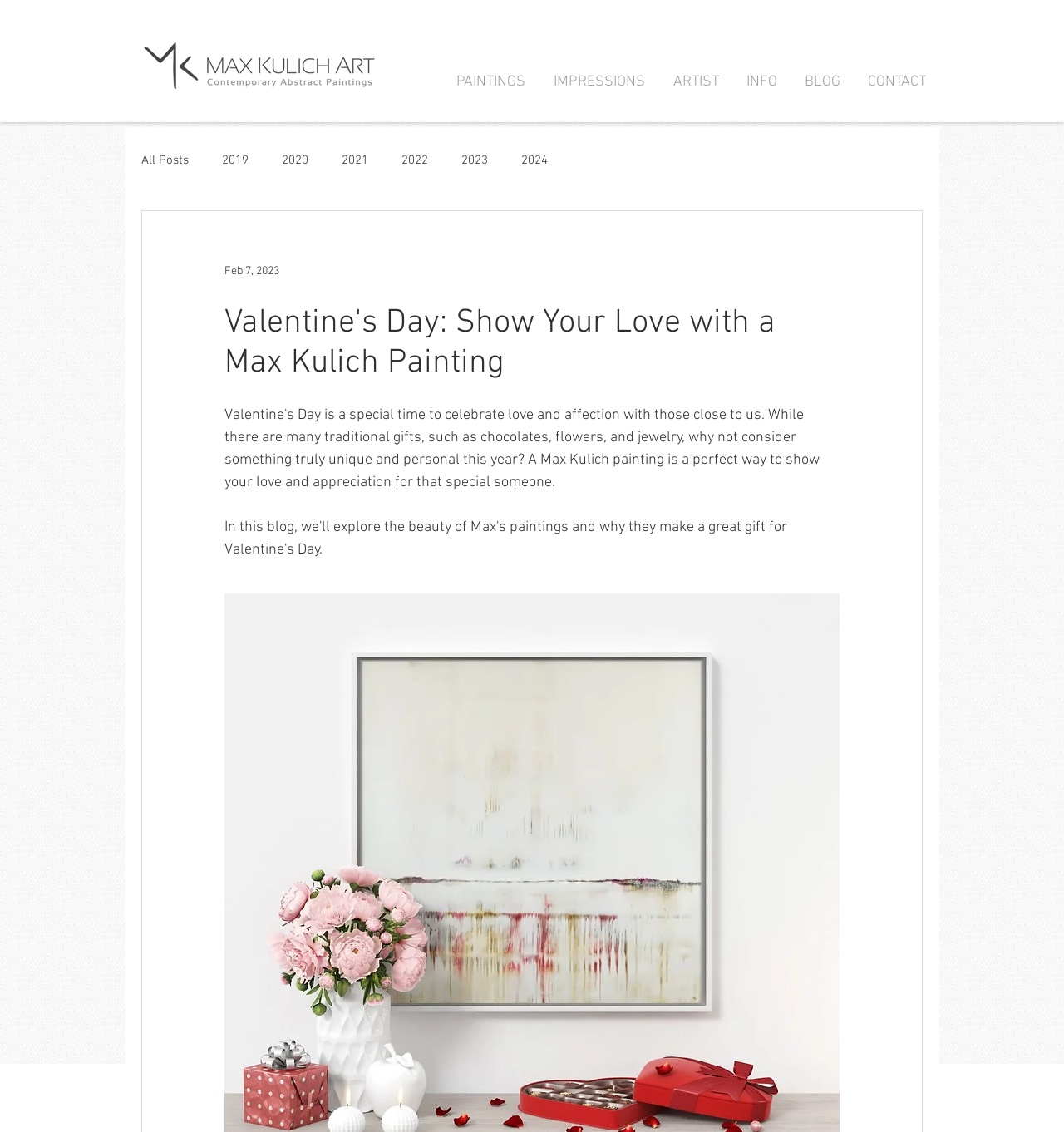Please specify the bounding box coordinates of the element that should be clicked to execute the given instruction: 'Check REVIEWS'. Ensure the coordinates are four float numbers between 0 and 1, expressed as [left, top, right, bottom].

None